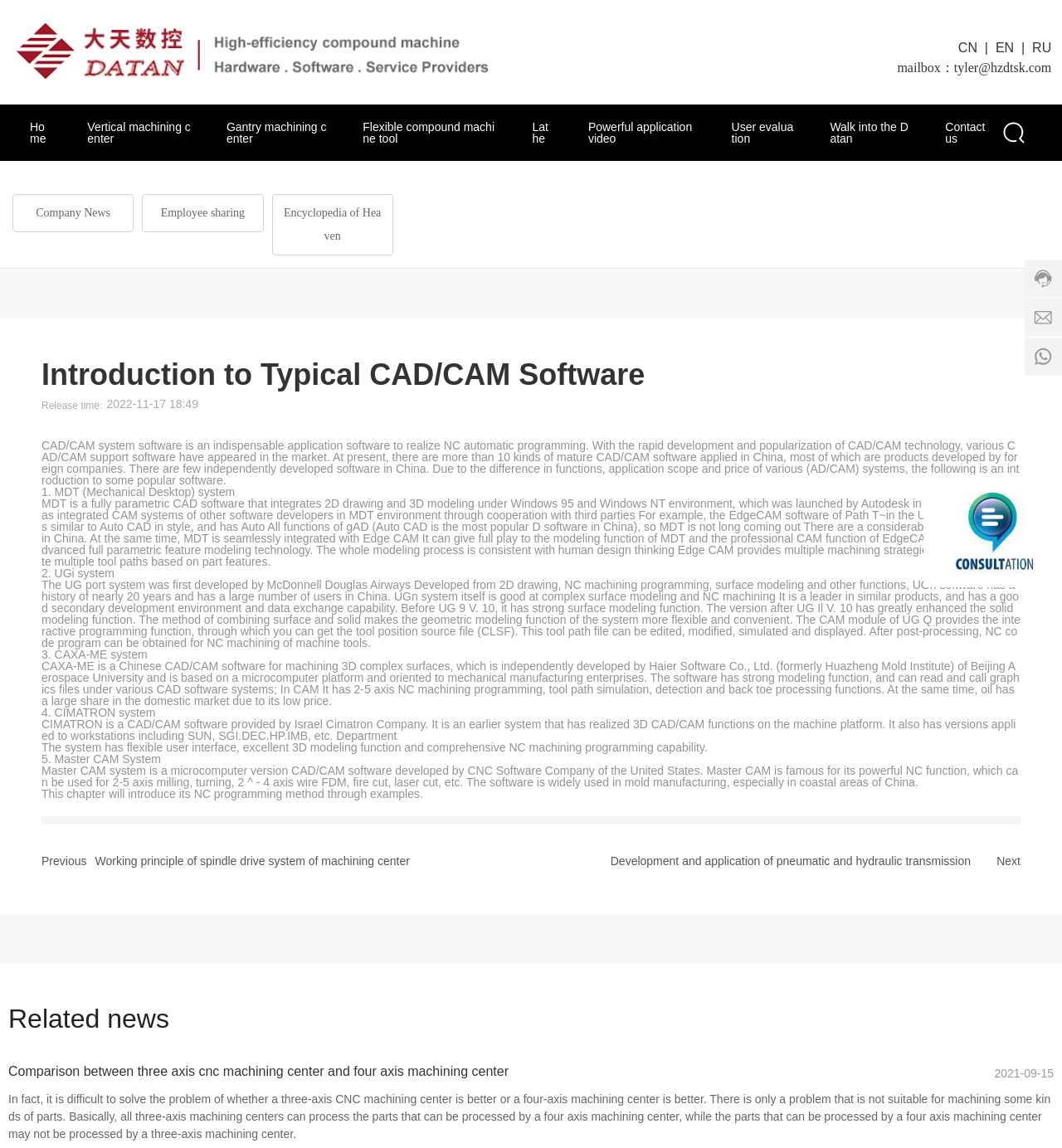Identify the coordinates of the bounding box for the element that must be clicked to accomplish the instruction: "View the 'Introduction to Typical CAD/CAM Software'".

[0.039, 0.313, 0.961, 0.339]